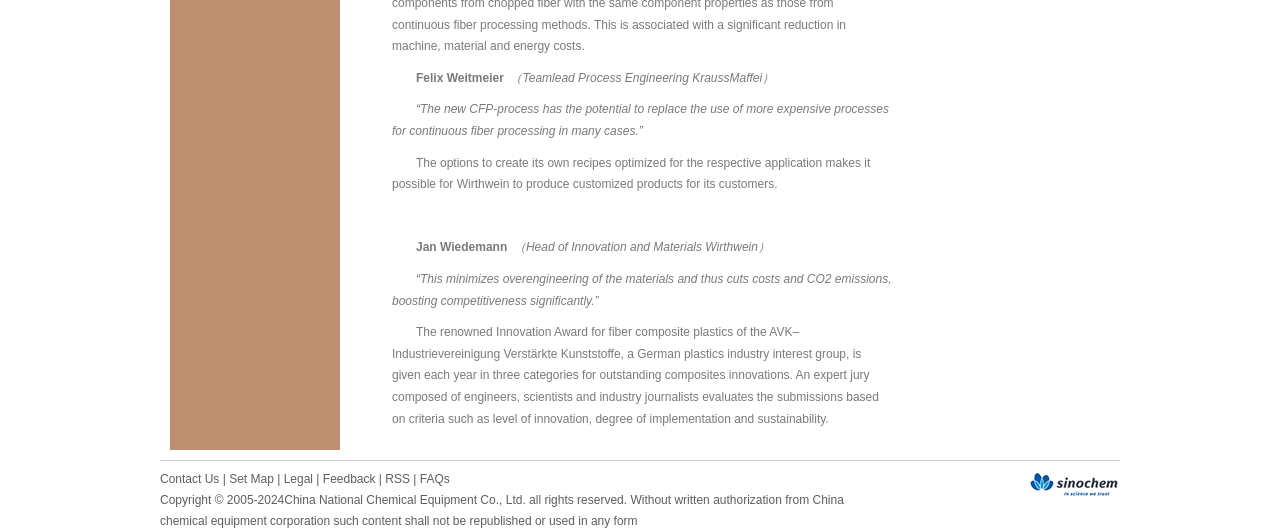Identify the bounding box for the described UI element: "Contact Us".

[0.125, 0.888, 0.174, 0.914]